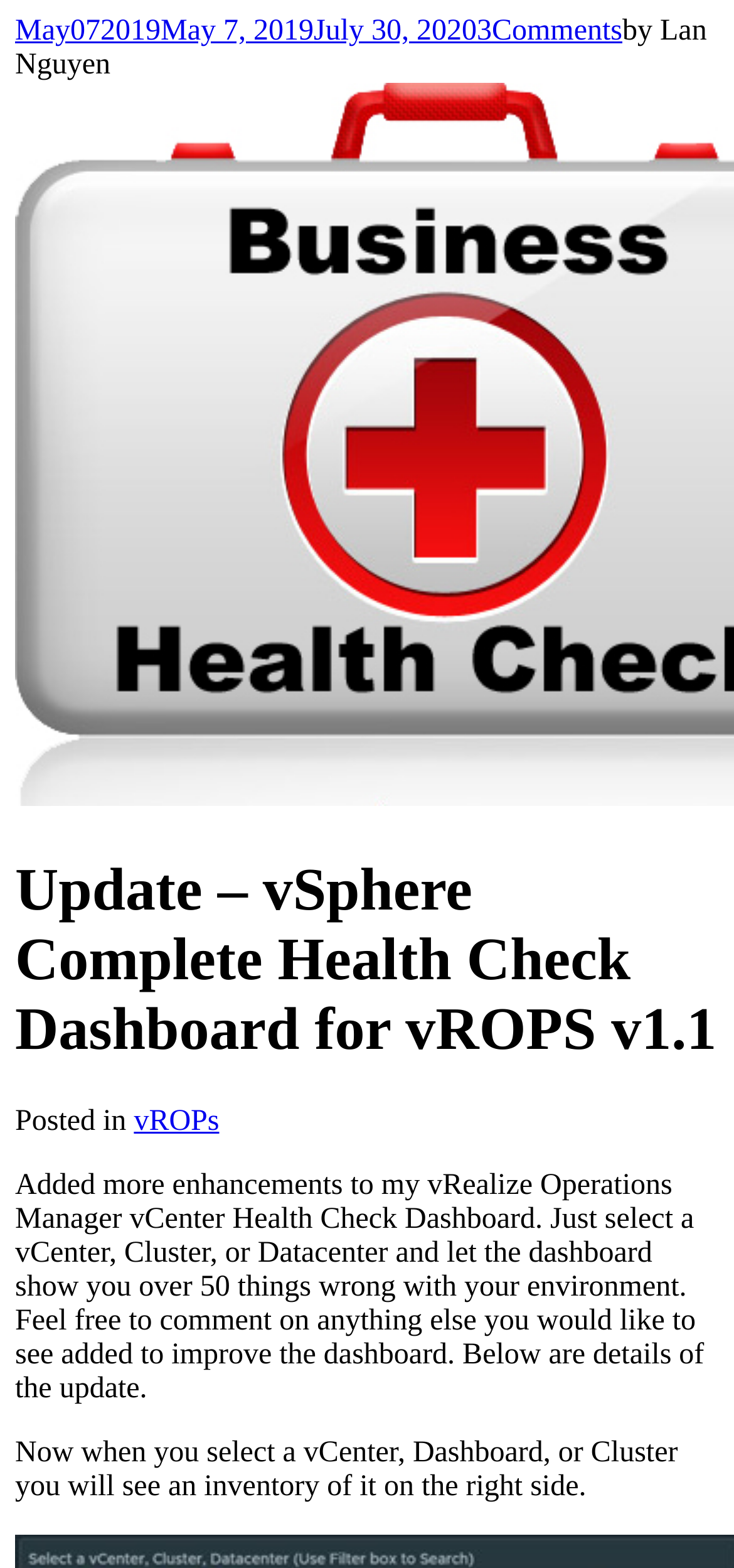Please provide a comprehensive response to the question based on the details in the image: What is displayed on the right side when a vCenter is selected?

I found this information by reading the text element that describes the update to the dashboard. The text states that 'Now when you select a vCenter, Dashboard, or Cluster you will see an inventory of it on the right side'.